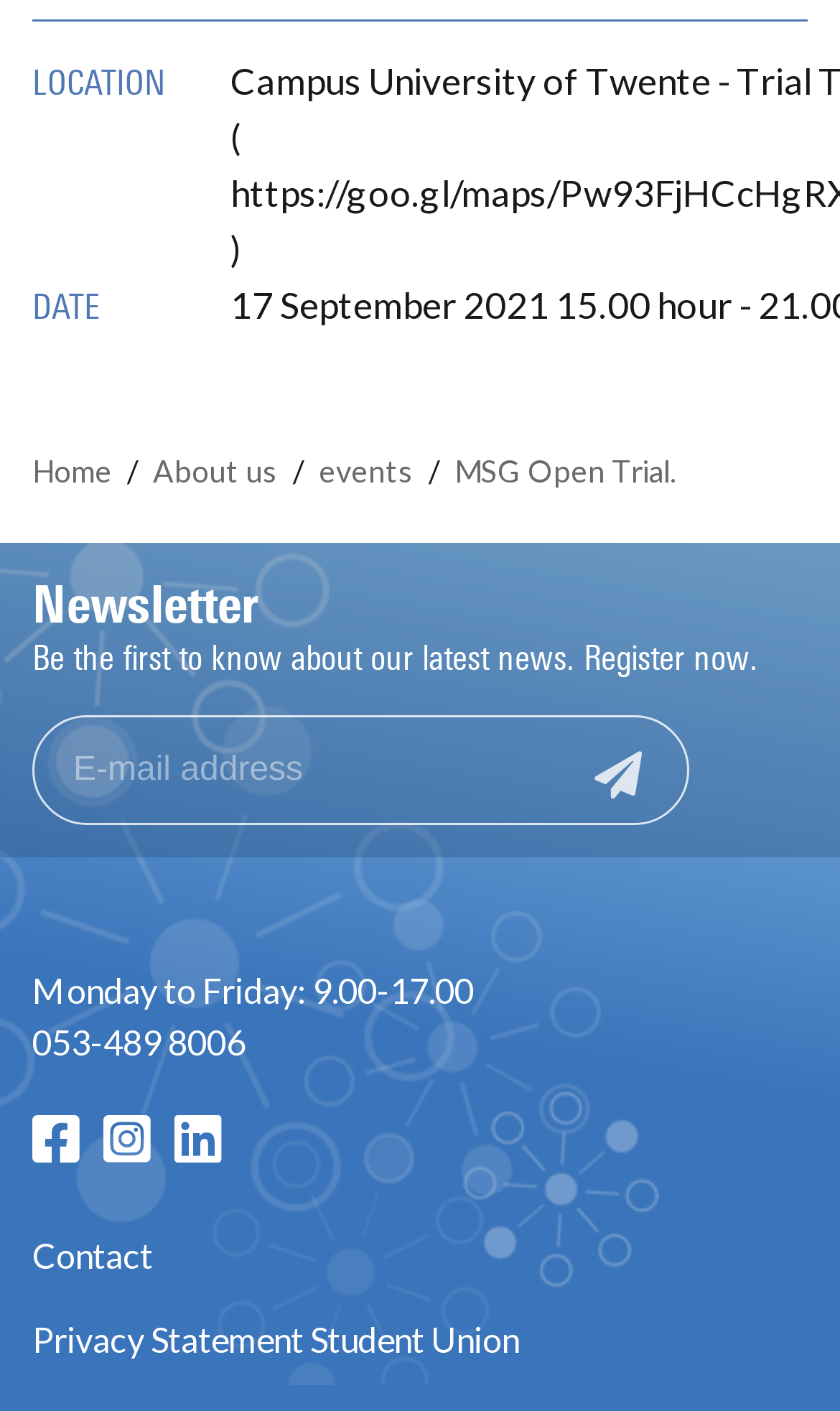Find the bounding box coordinates corresponding to the UI element with the description: "aria-label="Instagram page"". The coordinates should be formatted as [left, top, right, bottom], with values as floats between 0 and 1.

[0.123, 0.788, 0.179, 0.826]